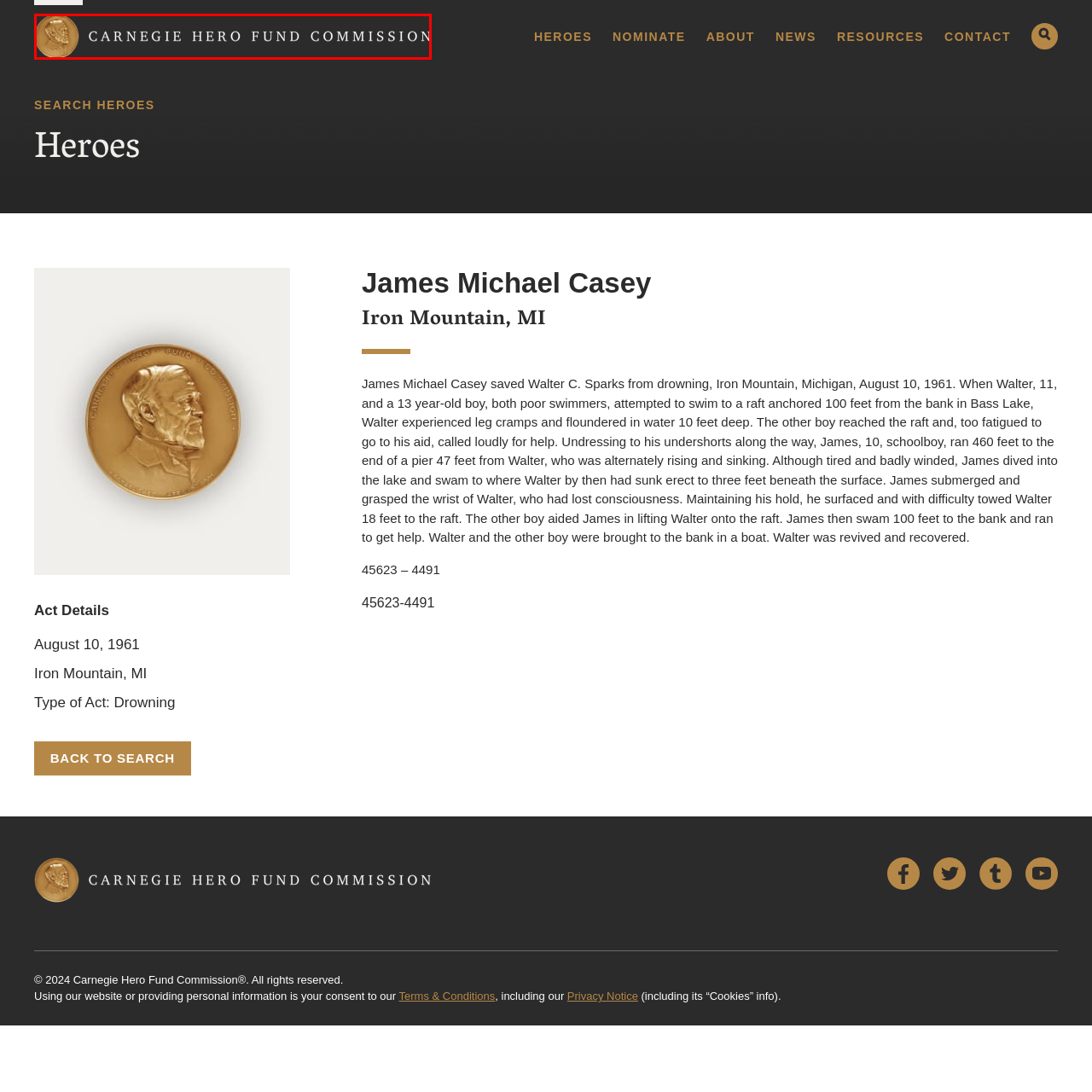Observe the content highlighted by the red box and supply a one-word or short phrase answer to the question: Who is the founder of the commission?

Andrew Carnegie